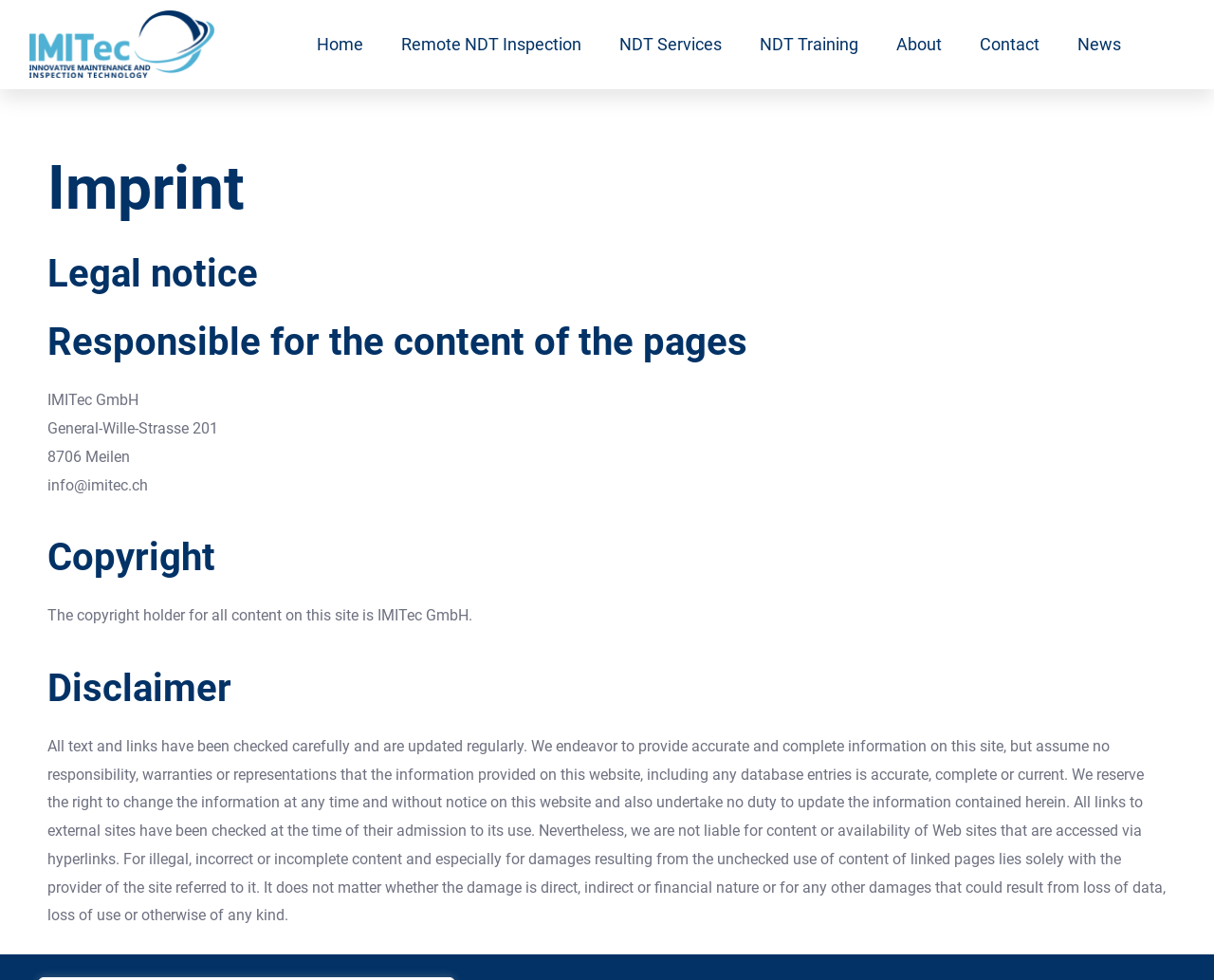What type of services does IMITec GmbH provide?
Based on the image, answer the question in a detailed manner.

The webpage provides links to different sections, including 'Remote NDT Inspection' and 'NDT Services', which suggests that IMITec GmbH provides Non-Destructive Testing (NDT) services.